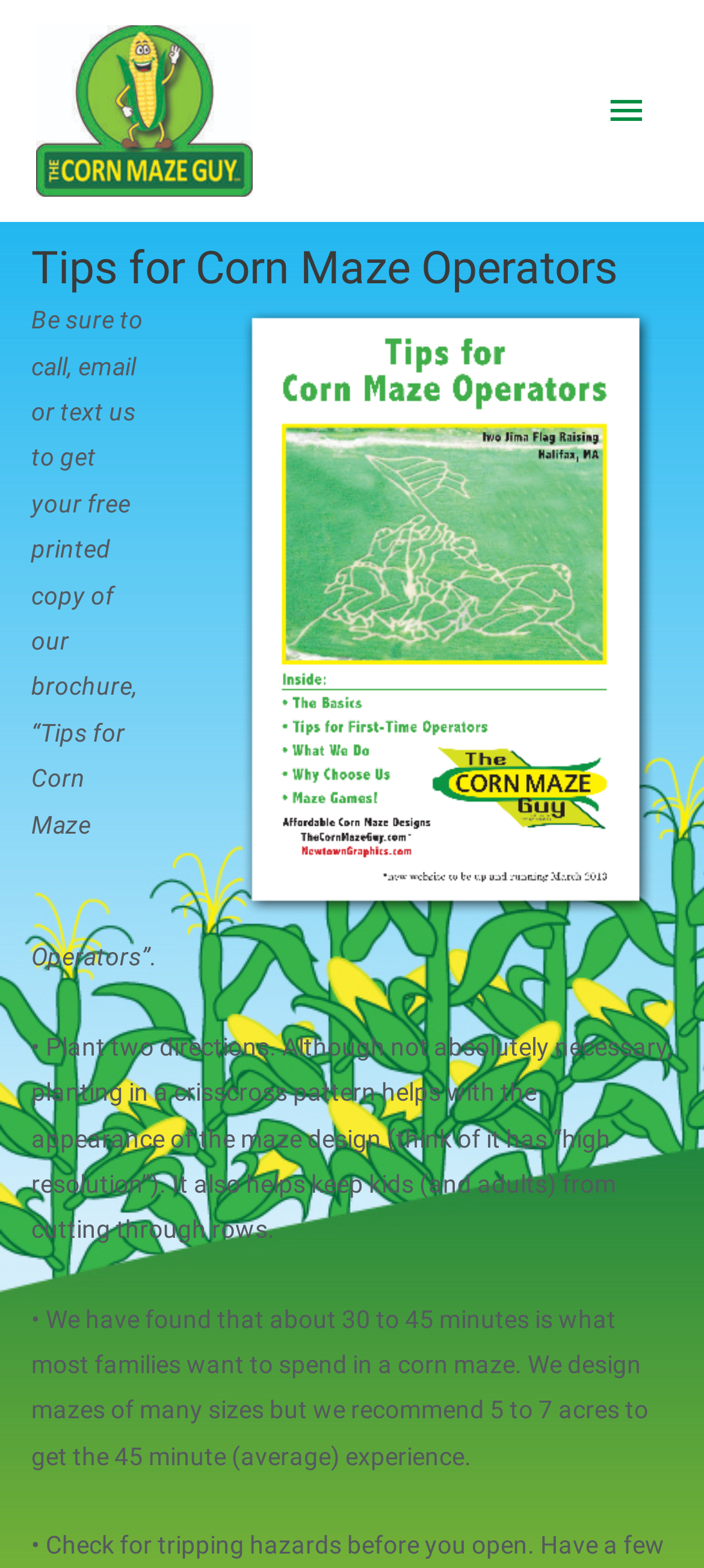Please respond to the question with a concise word or phrase:
What is the name of the website?

The Corn Maze Guy